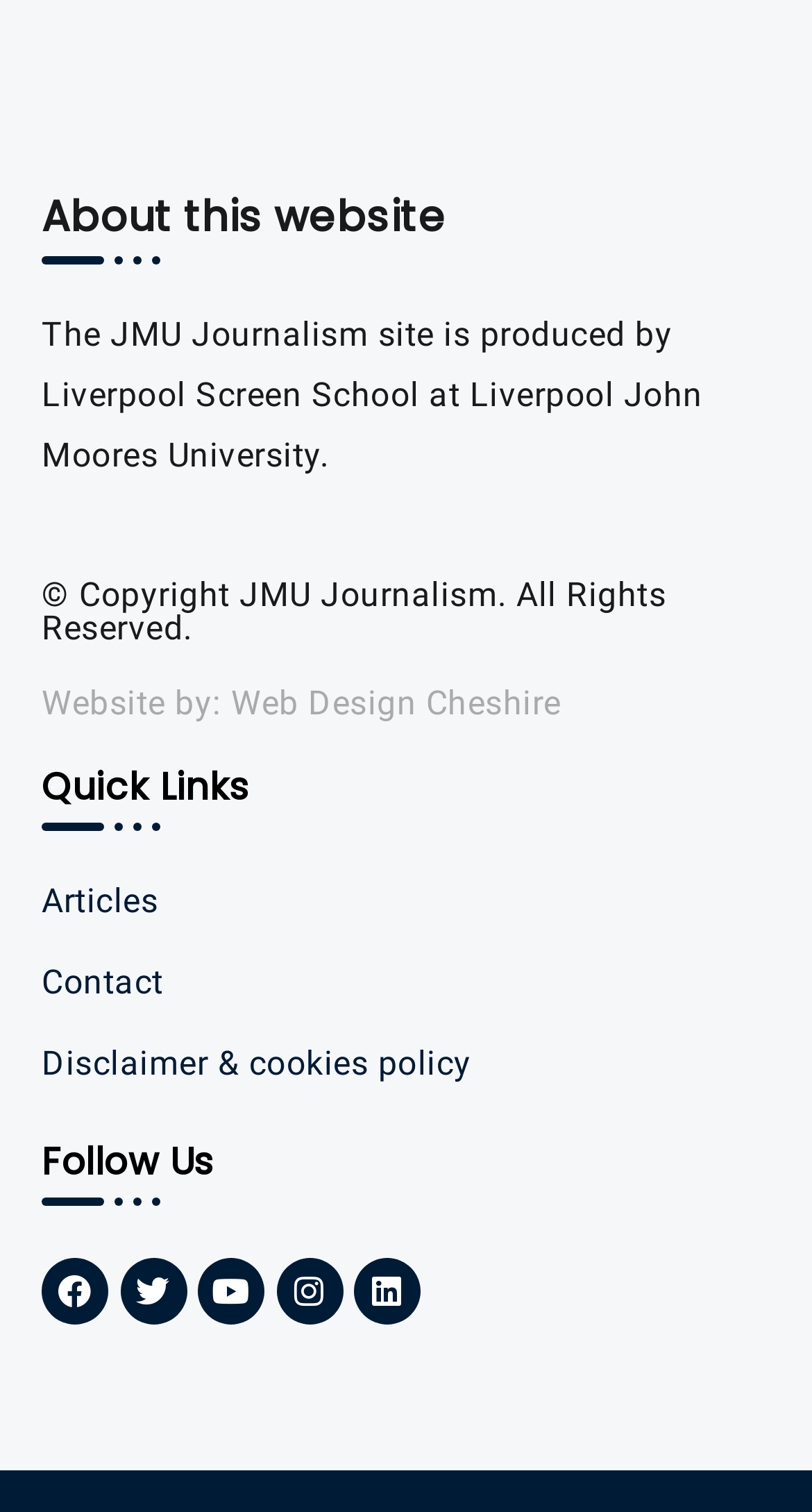Provide a brief response to the question using a single word or phrase: 
What is the name of the university producing this website?

Liverpool John Moores University